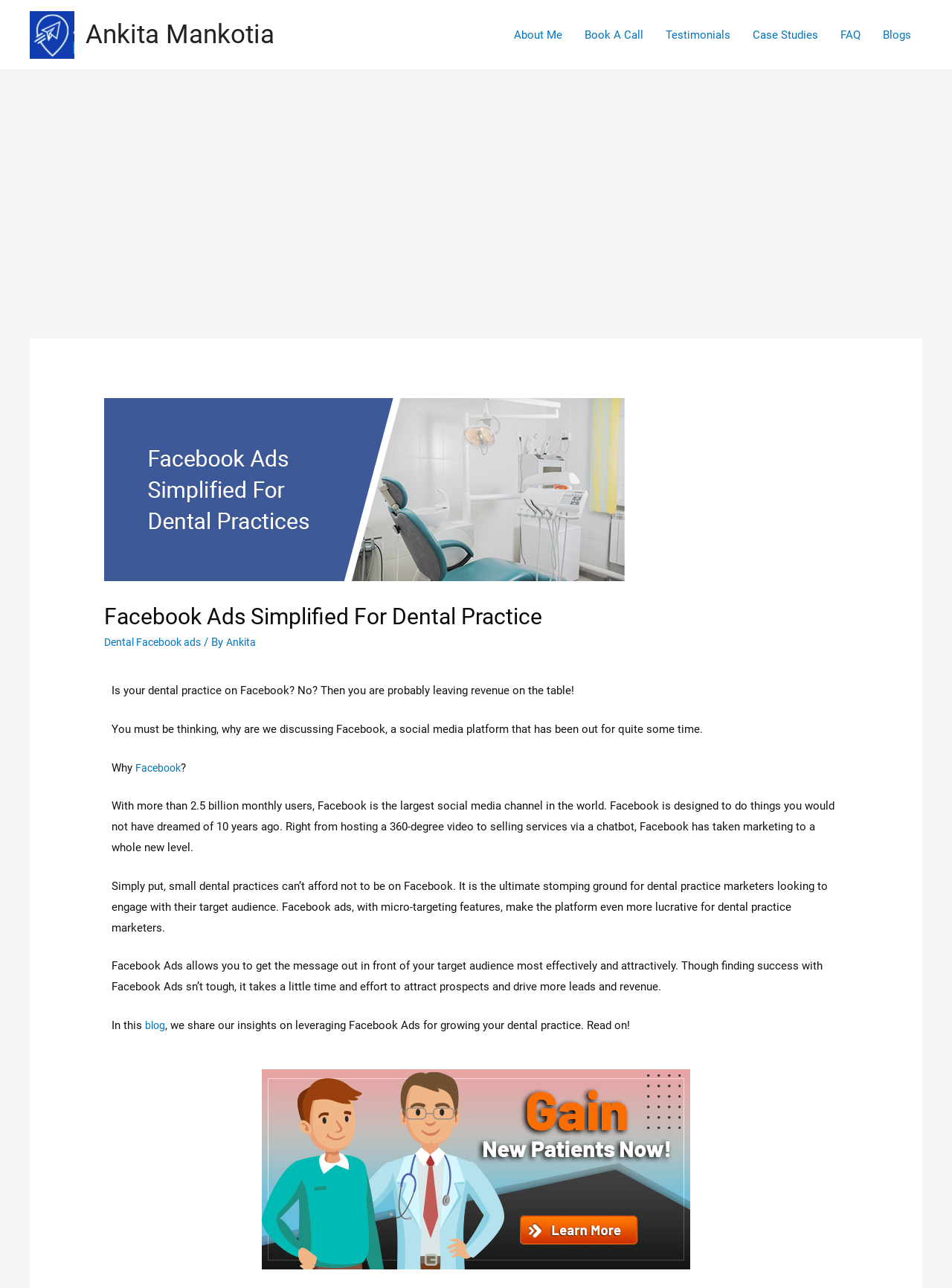Using the information shown in the image, answer the question with as much detail as possible: What is the name of the social media platform being discussed?

I found the answer by reading the text on the webpage, specifically the sentence that says 'Why Facebook?' and also the sentence that says 'With more than 2.5 billion monthly users, Facebook is the largest social media channel in the world'.